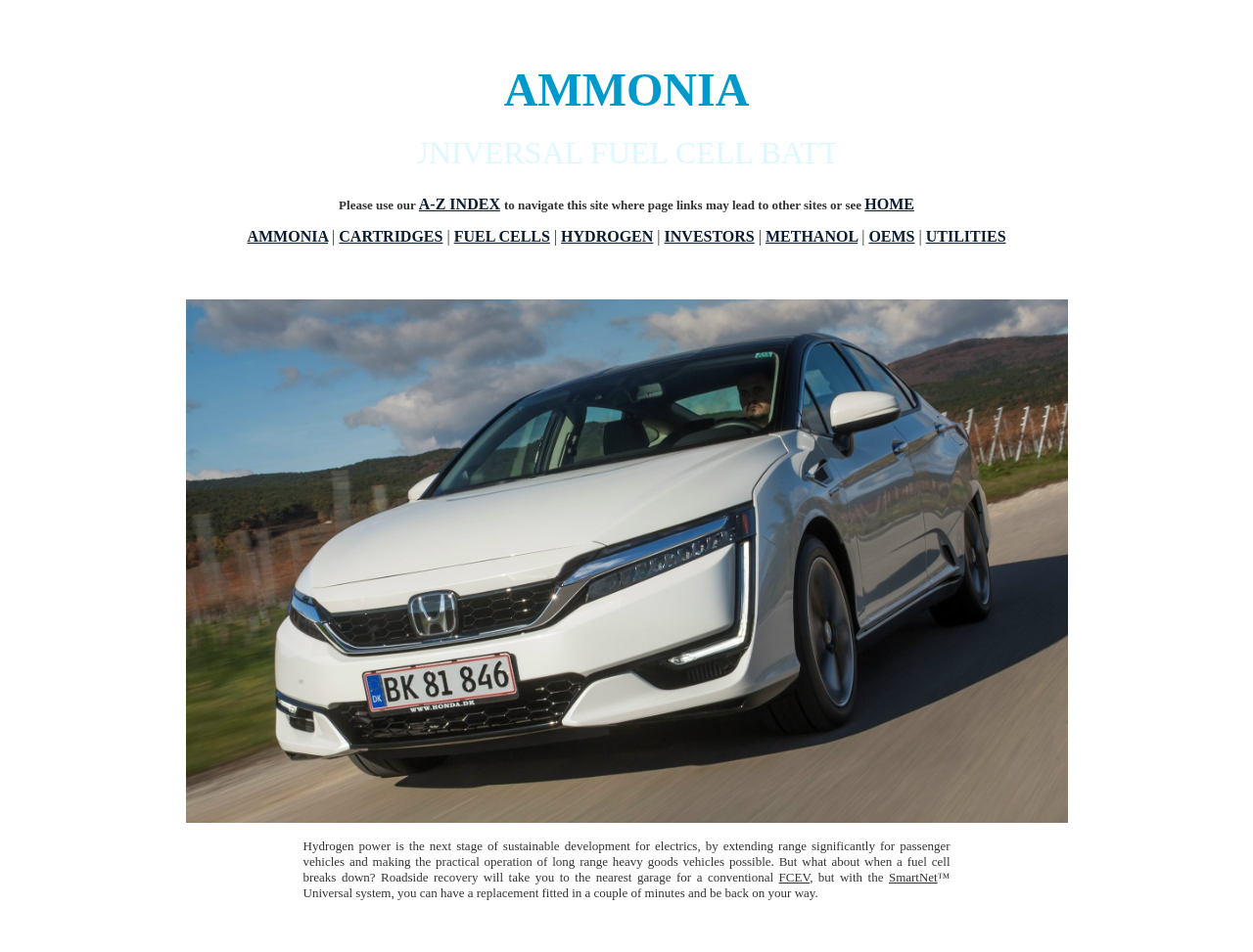Please specify the bounding box coordinates for the clickable region that will help you carry out the instruction: "Learn about AMMONIA".

[0.197, 0.239, 0.262, 0.257]